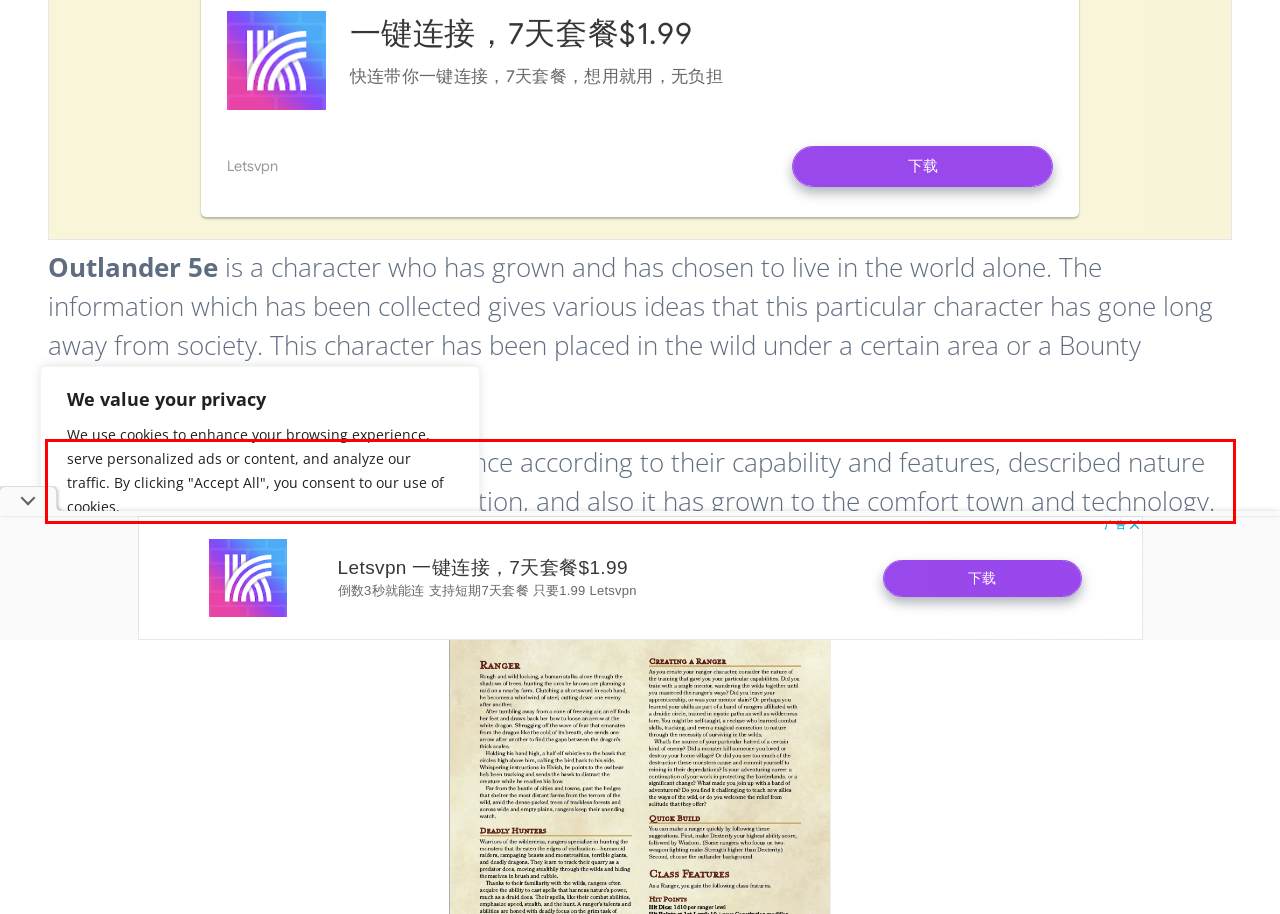Given the screenshot of a webpage, identify the red rectangle bounding box and recognize the text content inside it, generating the extracted text.

Outlander 5e has its own performance according to their capability and features, described nature has been grown up in the wild civilization, and also it has grown to the comfort town and technology.